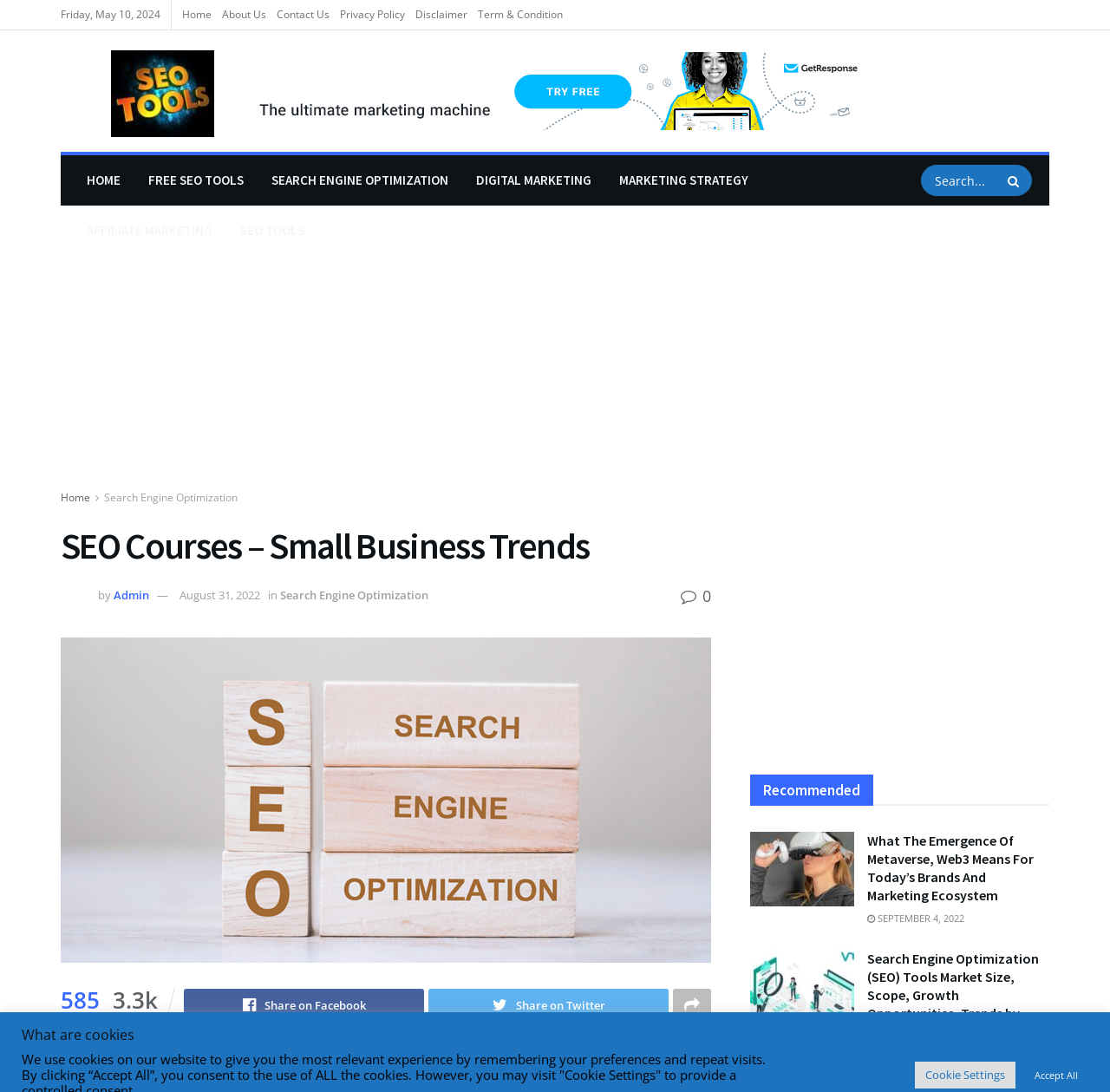Illustrate the webpage thoroughly, mentioning all important details.

This webpage is about SEO courses and tools, with a focus on small business trends. At the top, there is a navigation menu with links to "Home", "About Us", "Contact Us", "Privacy Policy", "Disclaimer", and "Term & Condition". Below this menu, there is a prominent link to "SEO Tools" with an accompanying image.

On the left side of the page, there is a section with links to various topics, including "HOME", "FREE SEO TOOLS", "SEARCH ENGINE OPTIMIZATION", "DIGITAL MARKETING", "MARKETING STRATEGY", and "AFFILIATE MARKETING". Below this section, there is a search bar with a "Search" button.

The main content of the page is divided into two columns. The left column has a heading "SEO Courses – Small Business Trends" and an article with a title, author, and date. Below this article, there are social media sharing links and a section displaying the number of shares and views.

The right column has a heading "Recommended" and features two articles with titles, images, and dates. Each article has a link to read more. Below these articles, there is an advertisement section.

At the bottom of the page, there is a section with a heading "What are cookies" and buttons to manage cookie settings.